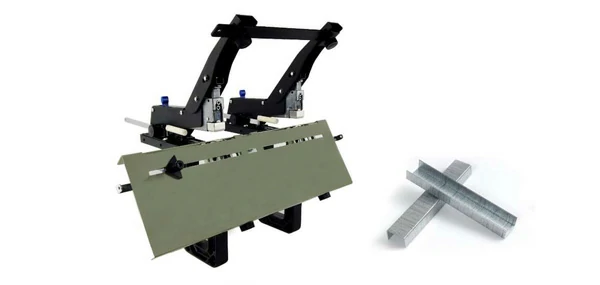What is included with the stapler?
Kindly give a detailed and elaborate answer to the question.

The image showcases a selection of metal staples accompanying the stapler, indicating its capability to handle significant binding tasks and providing the necessary materials for its intended function.